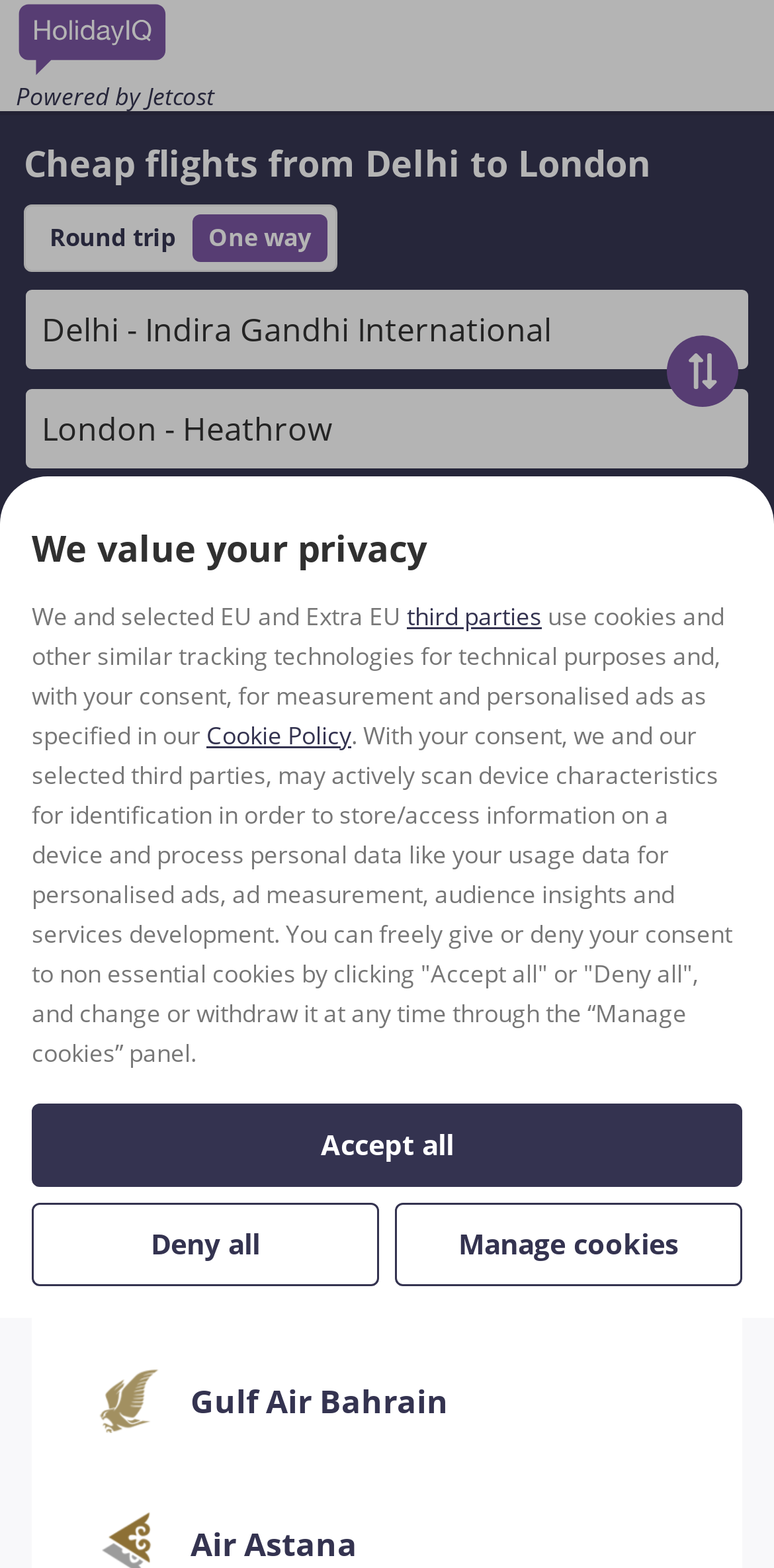Specify the bounding box coordinates of the area to click in order to follow the given instruction: "Search for flights."

[0.031, 0.437, 0.969, 0.49]